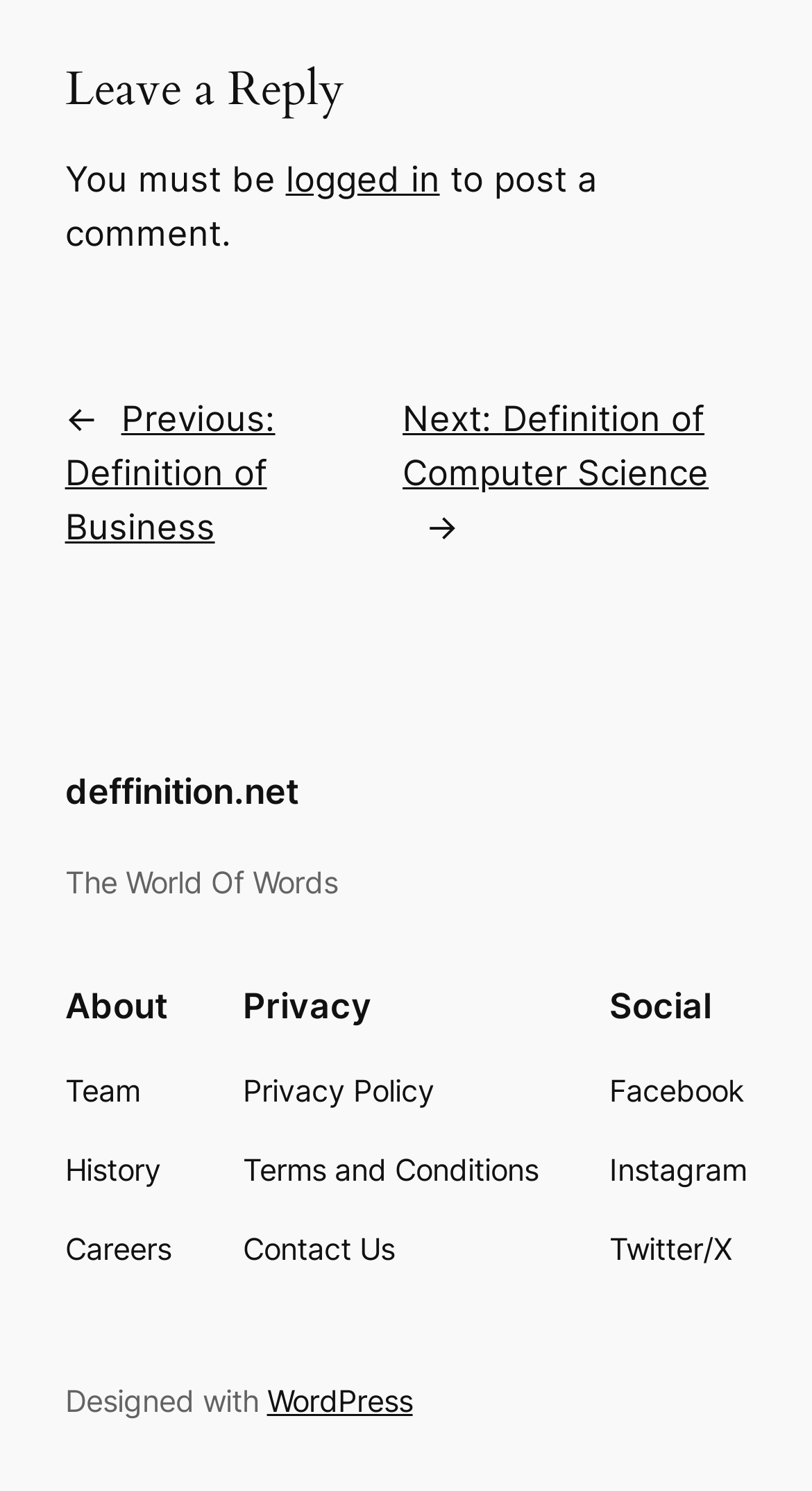How many social media links are there?
Analyze the image and deliver a detailed answer to the question.

The social media links are located at the bottom of the webpage, and there are three links: 'Facebook', 'Instagram', and 'Twitter/X'. This can be determined by examining the bounding box coordinates and the OCR text of the elements.